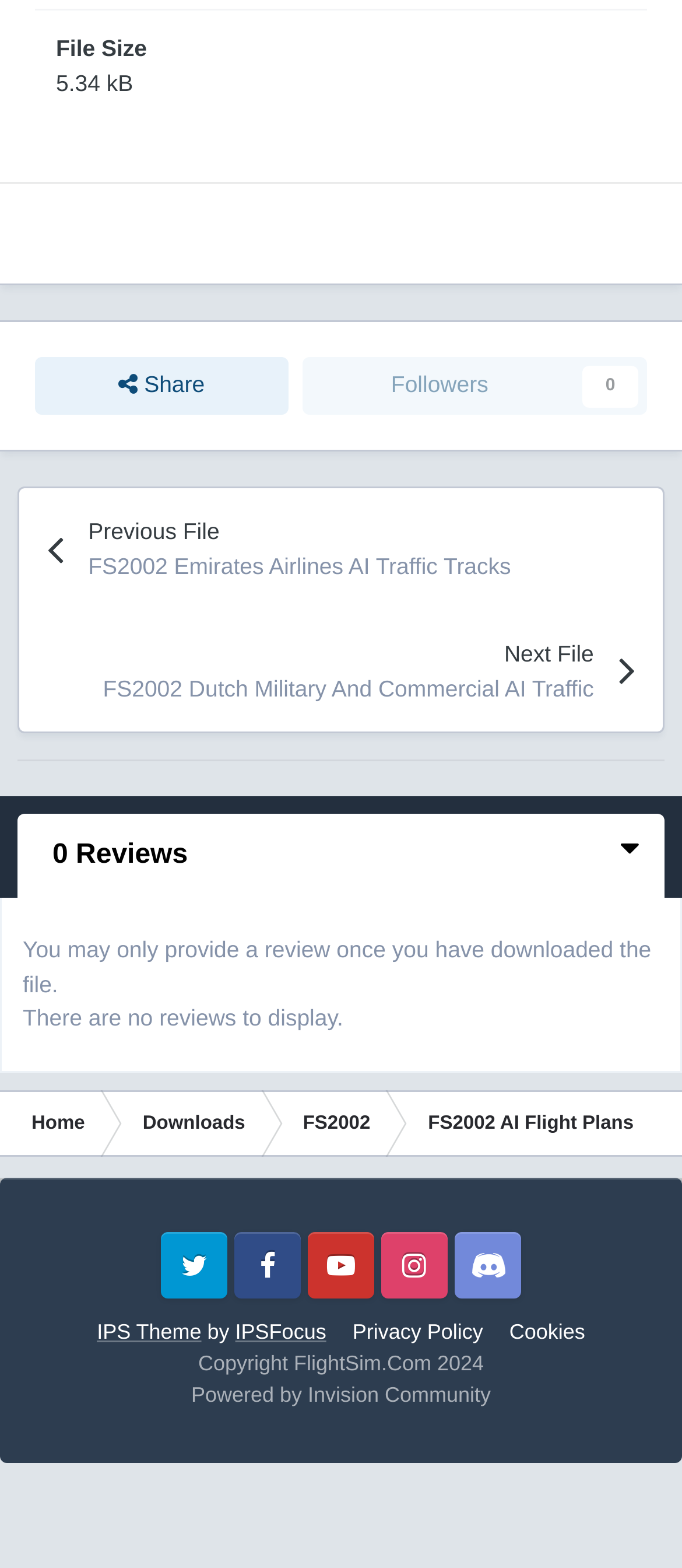Locate the bounding box coordinates of the area that needs to be clicked to fulfill the following instruction: "View the 'FS2002 AI Flight Plans' page". The coordinates should be in the format of four float numbers between 0 and 1, namely [left, top, right, bottom].

[0.581, 0.695, 0.968, 0.738]